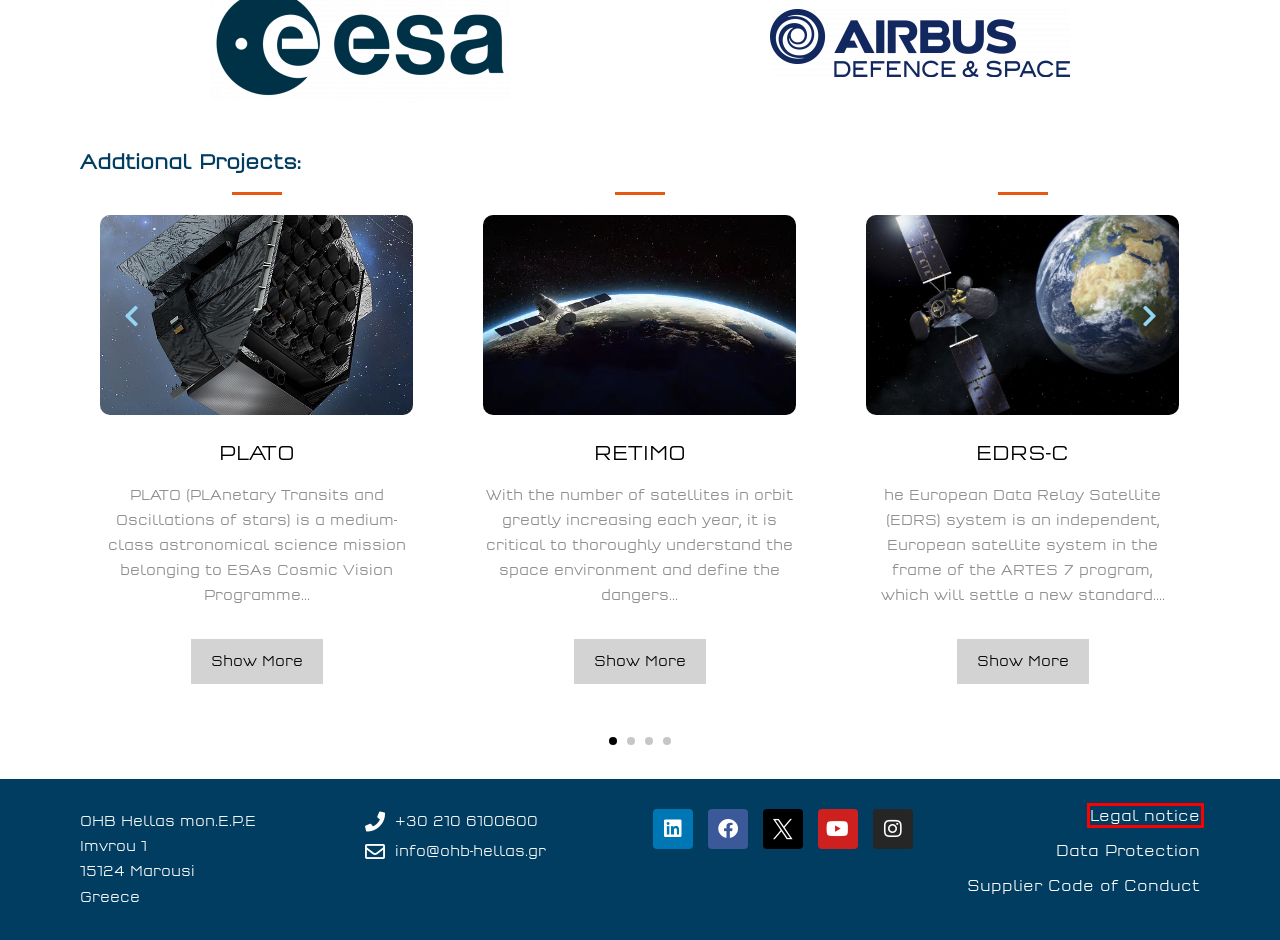You see a screenshot of a webpage with a red bounding box surrounding an element. Pick the webpage description that most accurately represents the new webpage after interacting with the element in the red bounding box. The options are:
A. Legal Notice – OHB-Hellas
B. Supplier Code of Conduct – OHB-Hellas
C. Privacy Policy – OHB-Hellas
D. Career – OHB-Hellas
E. OHB-Hellas – We.Create.Space in Greece
F. Publication – OHB-Hellas
G. Investor Relations
H. OHB // We.Create.Space.

A